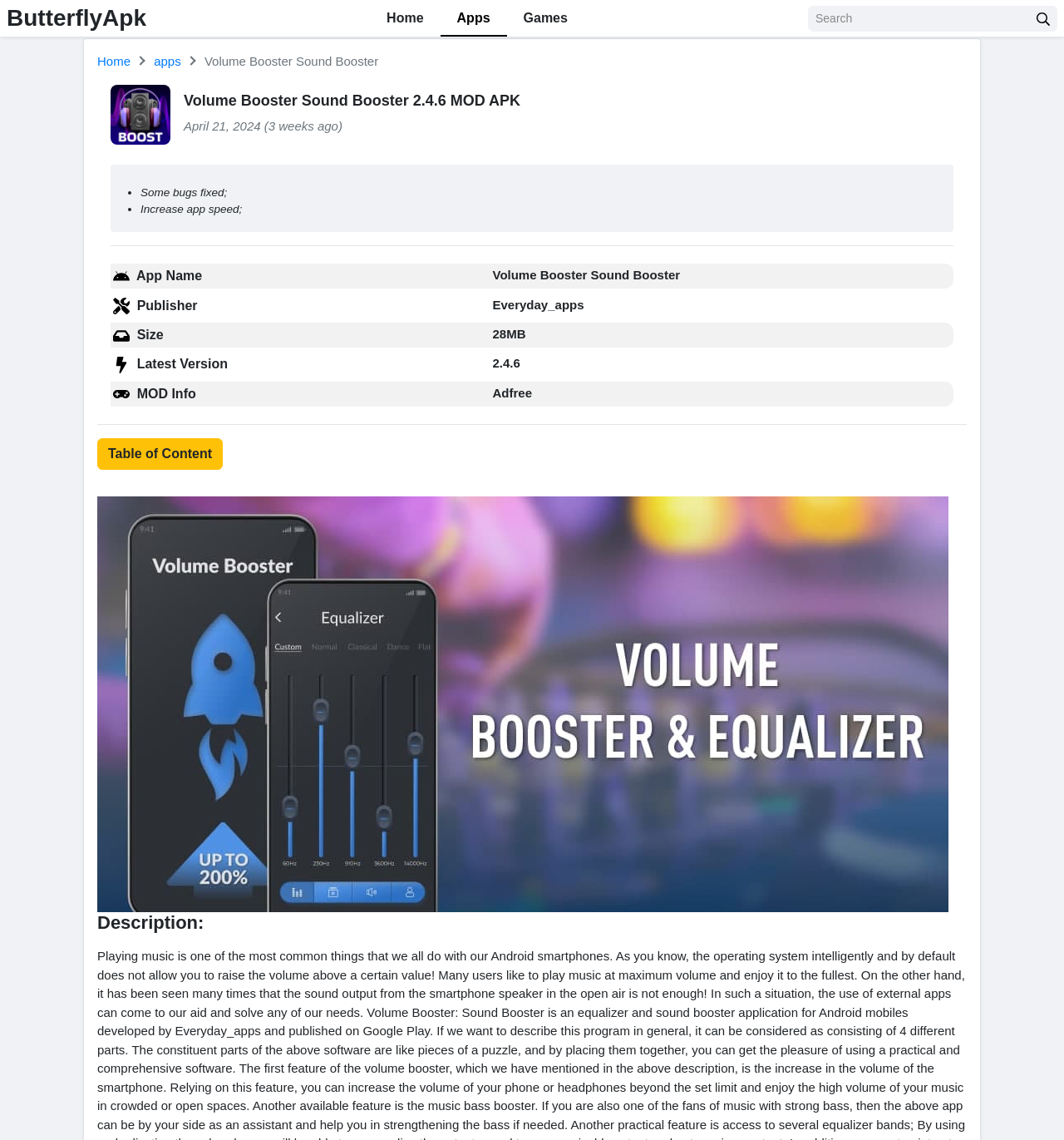What is the publisher of the app?
Answer the question with detailed information derived from the image.

The publisher of the app can be found in the table element with the rowheader 'Publisher' and the gridcell containing the text 'Everyday_apps'.